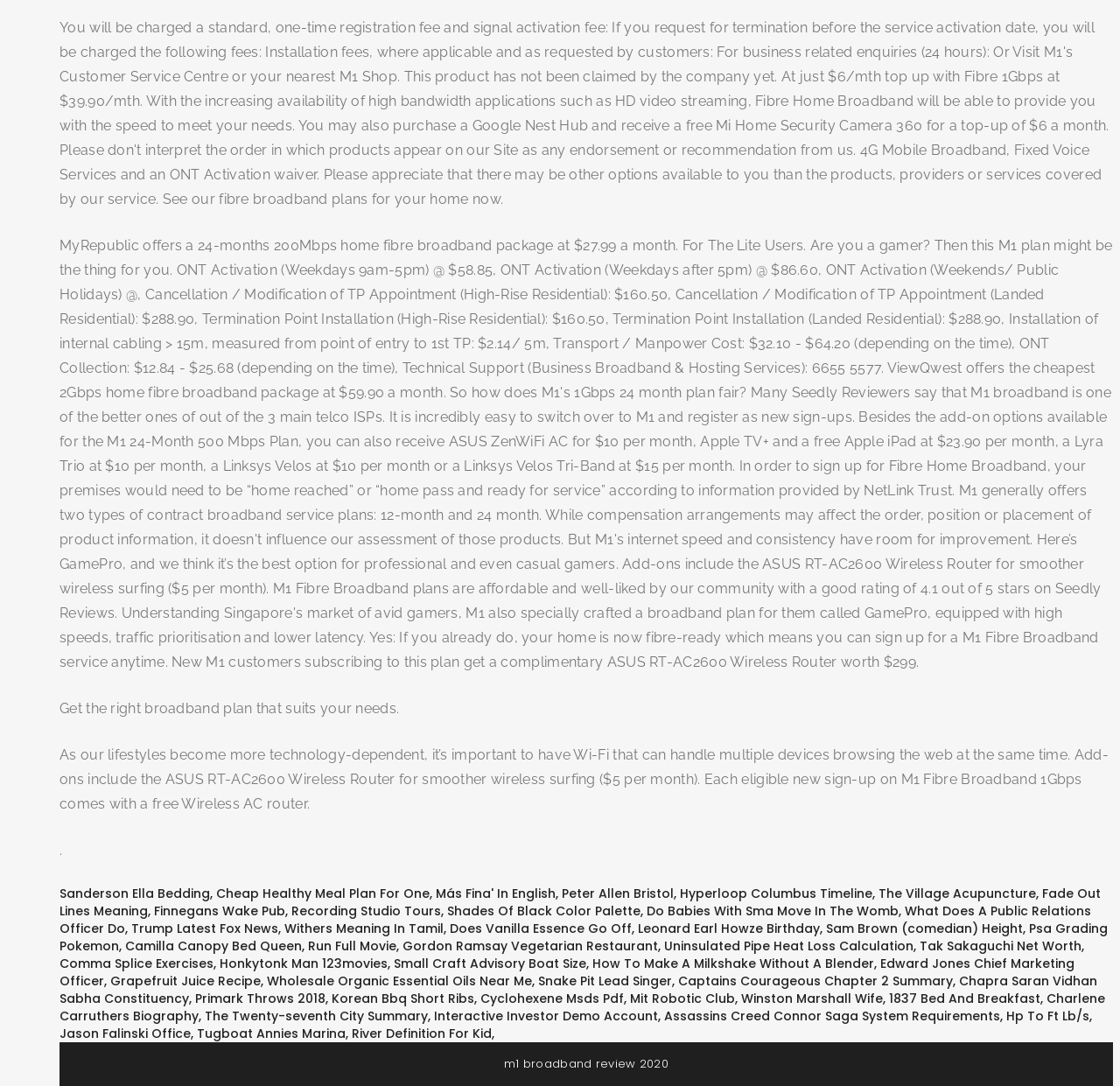Please identify the bounding box coordinates of the element's region that I should click in order to complete the following instruction: "Click on 'M1 Fibre Broadband 1Gbps'". The bounding box coordinates consist of four float numbers between 0 and 1, i.e., [left, top, right, bottom].

[0.053, 0.687, 0.99, 0.748]